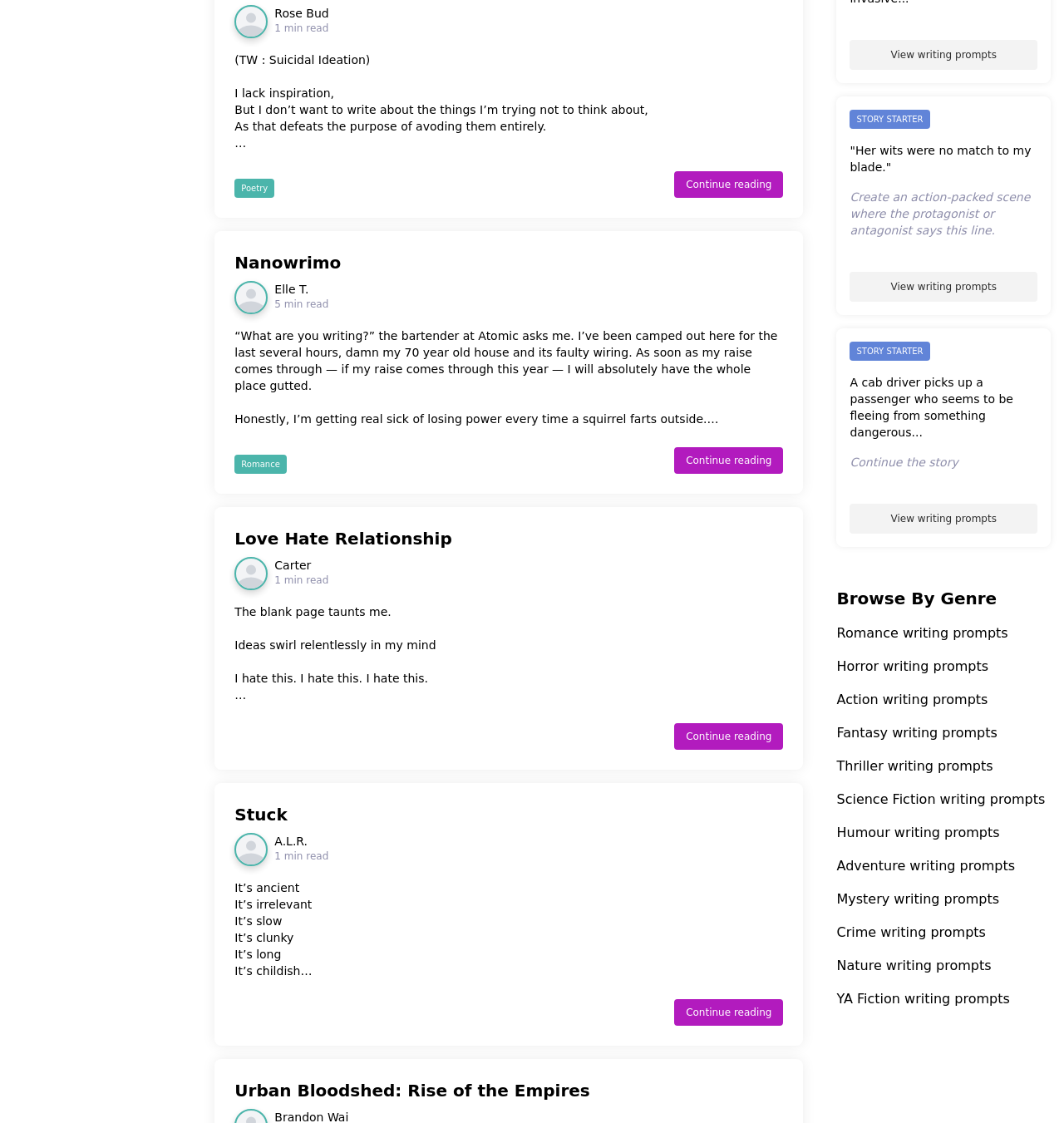Identify the bounding box for the given UI element using the description provided. Coordinates should be in the format (top-left x, top-left y, bottom-right x, bottom-right y) and must be between 0 and 1. Here is the description: Continue reading

[0.634, 0.644, 0.736, 0.668]